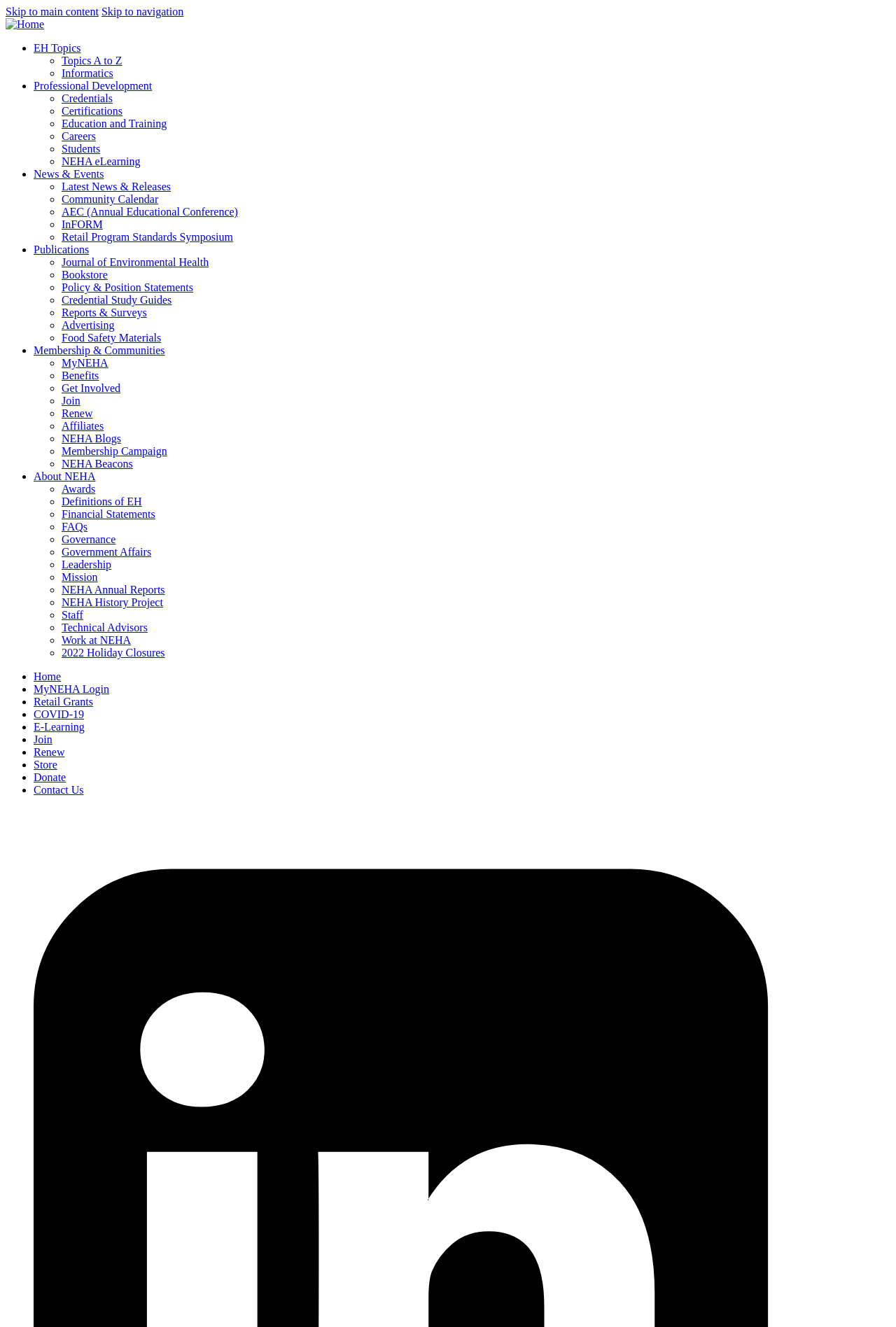What type of organization is this?
Please provide a comprehensive answer based on the information in the image.

Based on the webpage content, I can see that the website is related to environmental health and has various sections such as 'EH Topics', 'Professional Development', 'News & Events', etc. which suggests that it is an association or organization focused on environmental health.